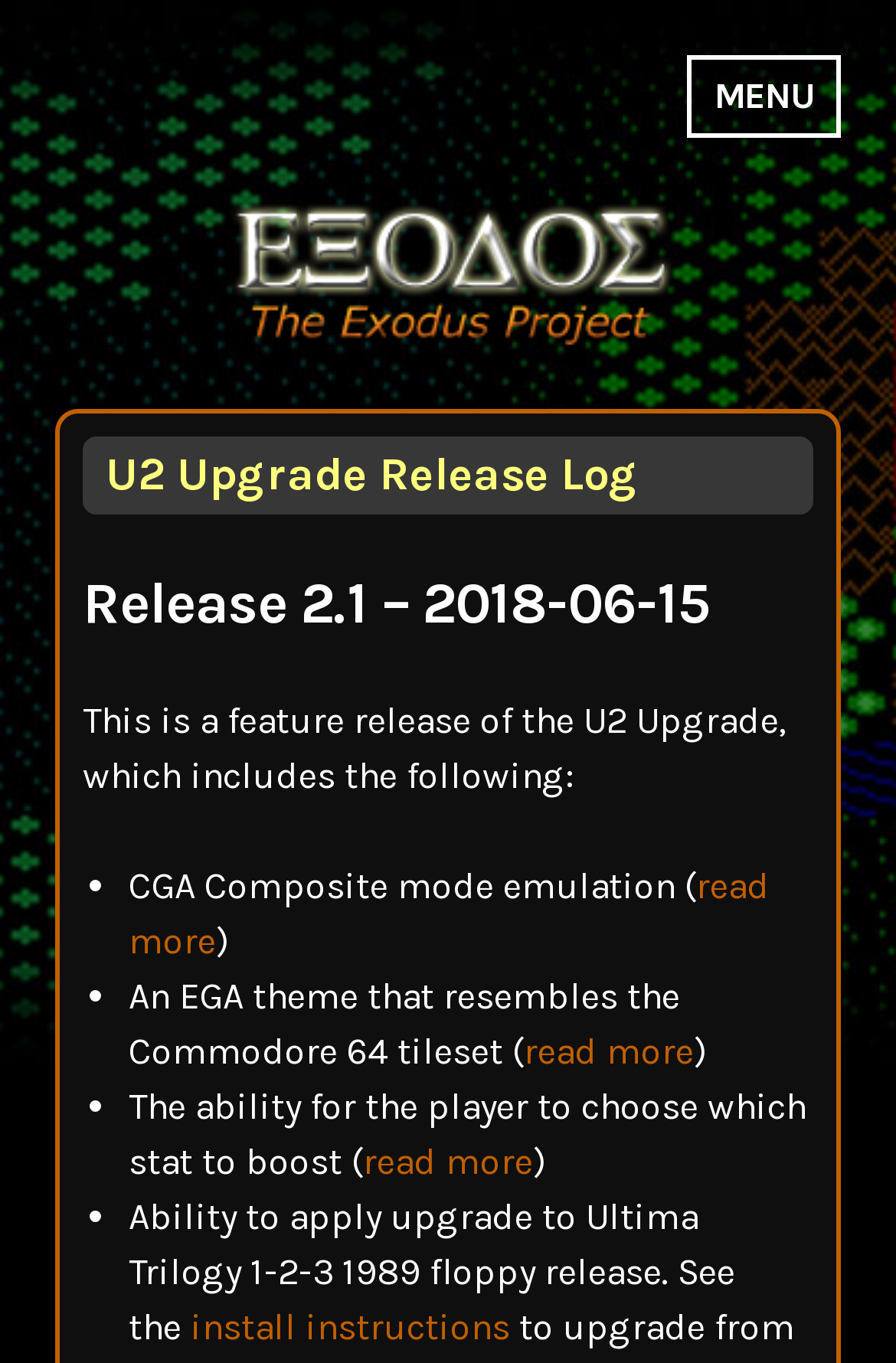Using the given description, provide the bounding box coordinates formatted as (top-left x, top-left y, bottom-right x, bottom-right y), with all values being floating point numbers between 0 and 1. Description: The Exodus Project

[0.062, 0.071, 0.633, 0.12]